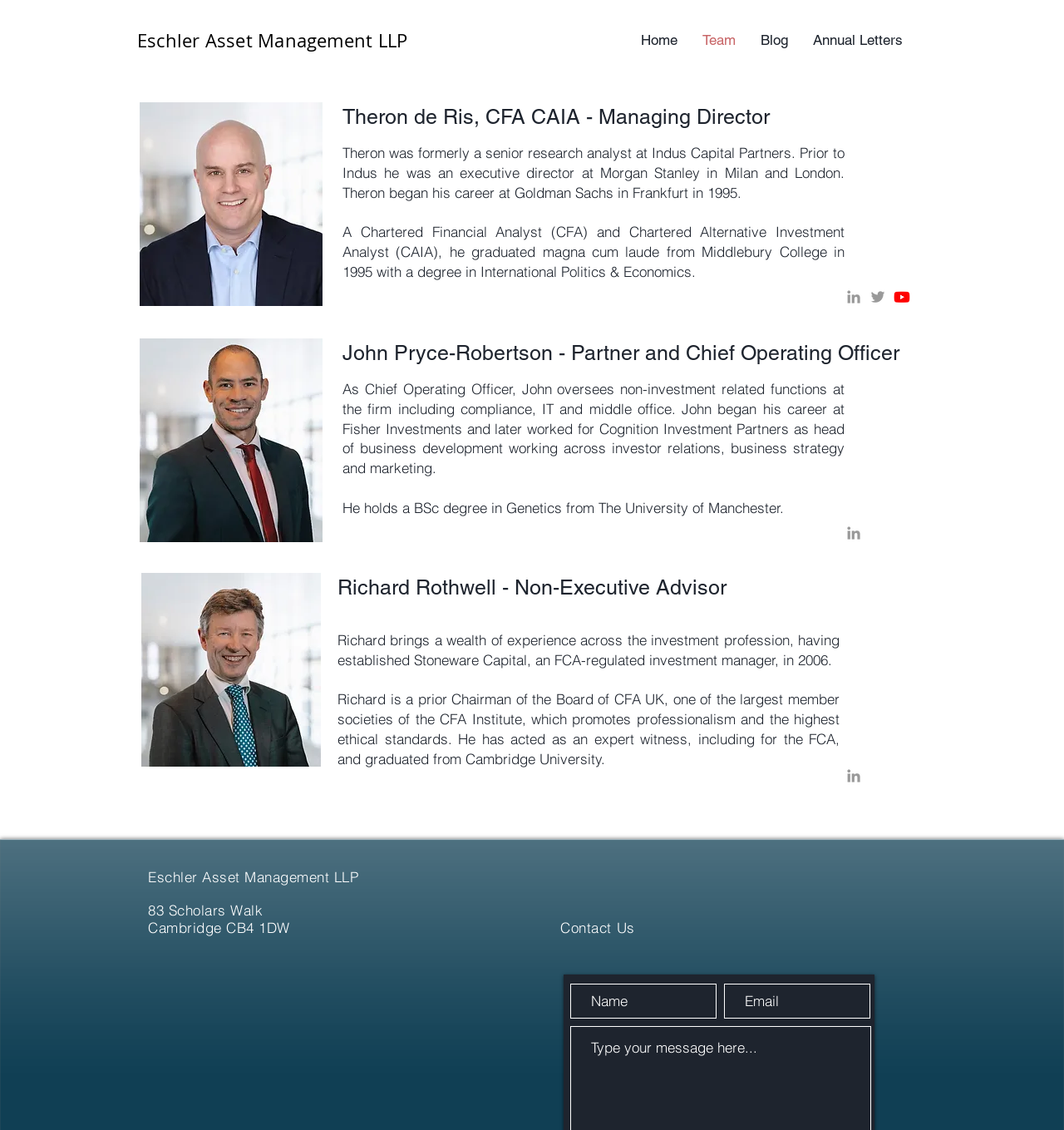What is the job title of John Pryce-Robertson?
From the image, provide a succinct answer in one word or a short phrase.

Partner and Chief Operating Officer